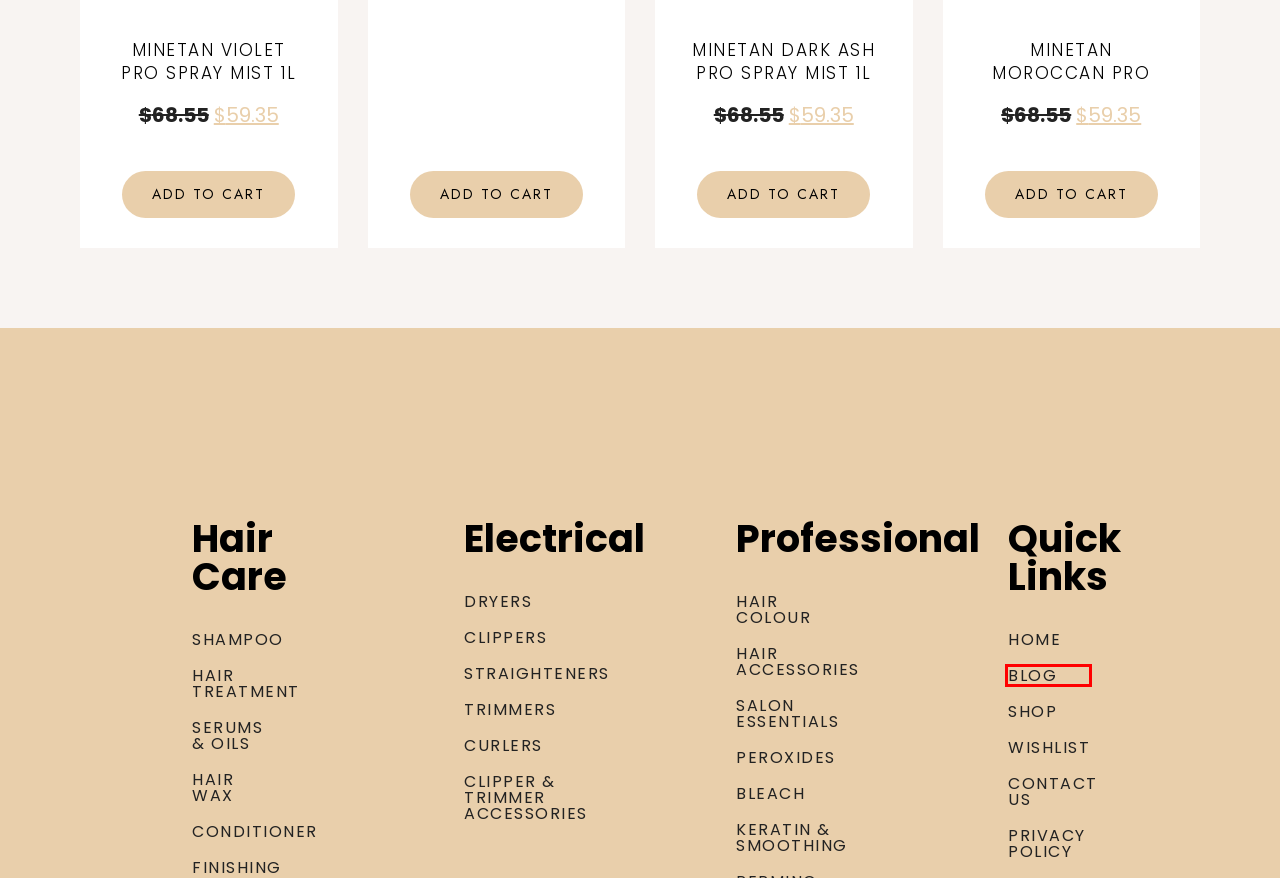A screenshot of a webpage is given with a red bounding box around a UI element. Choose the description that best matches the new webpage shown after clicking the element within the red bounding box. Here are the candidates:
A. Curlers - Hair You Go Australia
B. Salon Essentials - Hair You Go Australia
C. Blog - Hair You Go Australia
D. Dryers - Hair You Go Australia
E. Conditioner - Hair You Go Australia
F. Peroxides - Hair You Go Australia
G. Trimmers - Hair You Go Australia
H. Hair Accessories - Hair You Go Australia

C